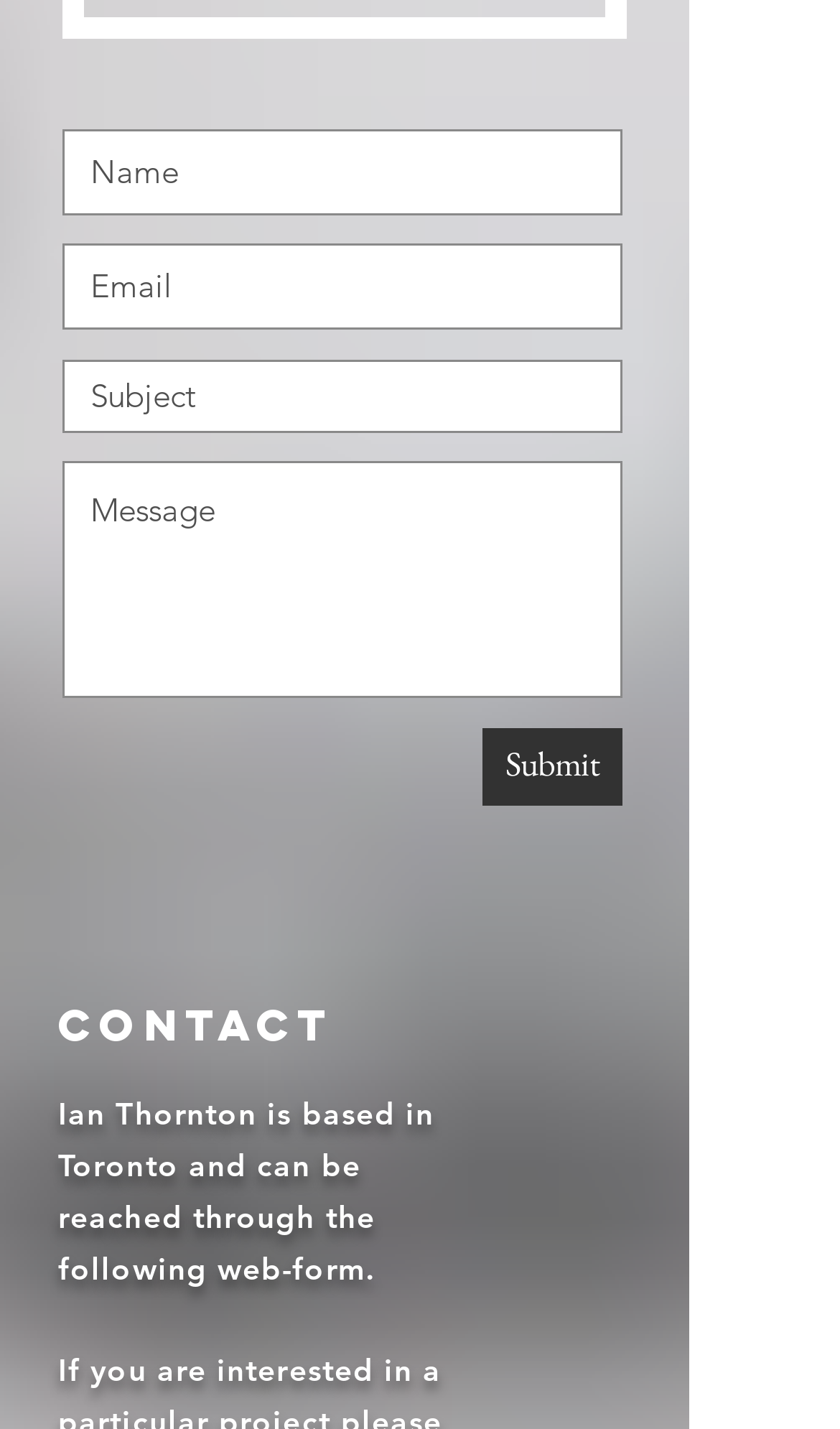Please answer the following question using a single word or phrase: 
What is the purpose of this webpage?

Contact form